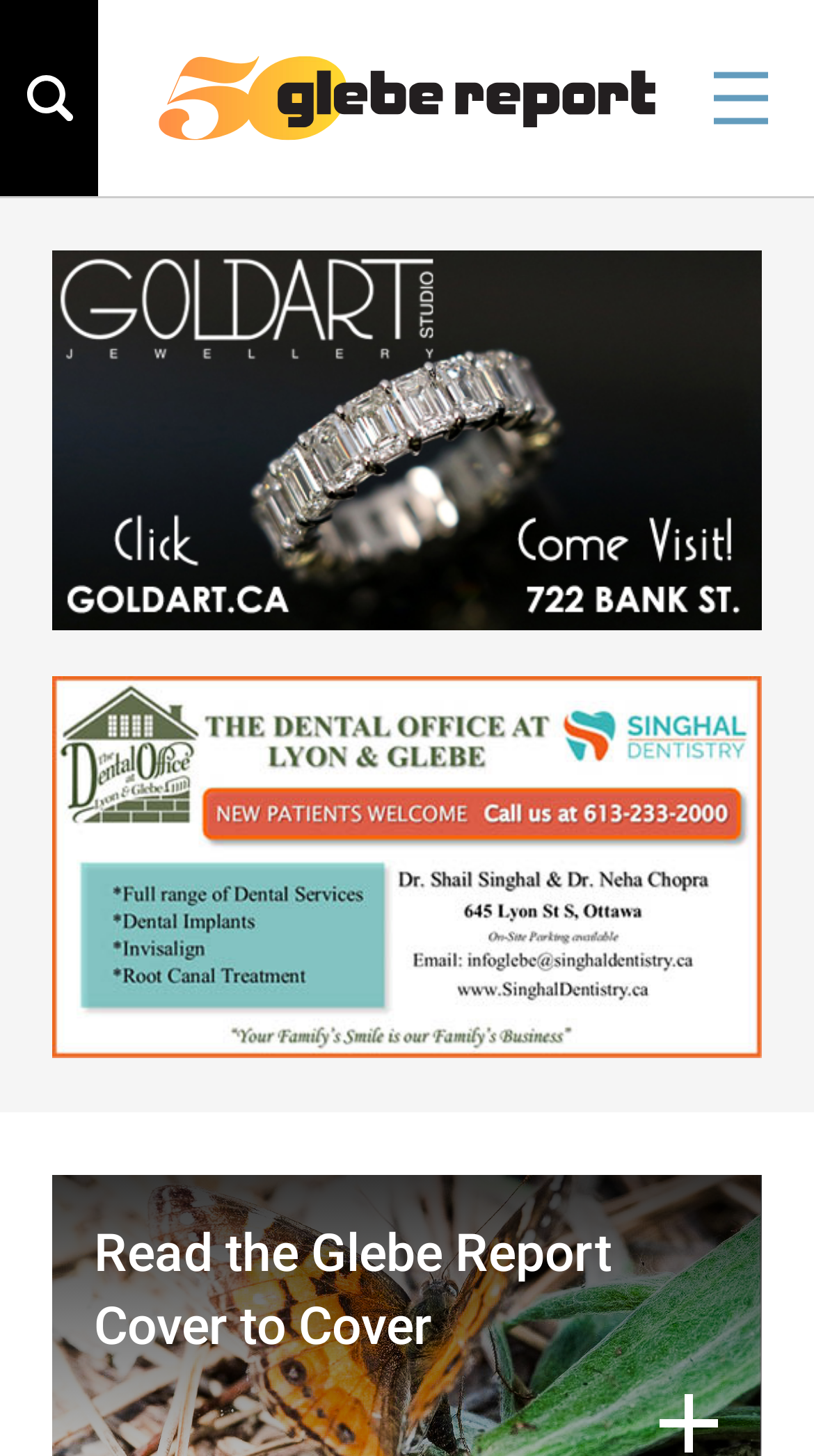What is the content of the image at the top left?
Use the image to give a comprehensive and detailed response to the question.

The image at the top left has an empty string as its description, so it is not possible to determine its content.